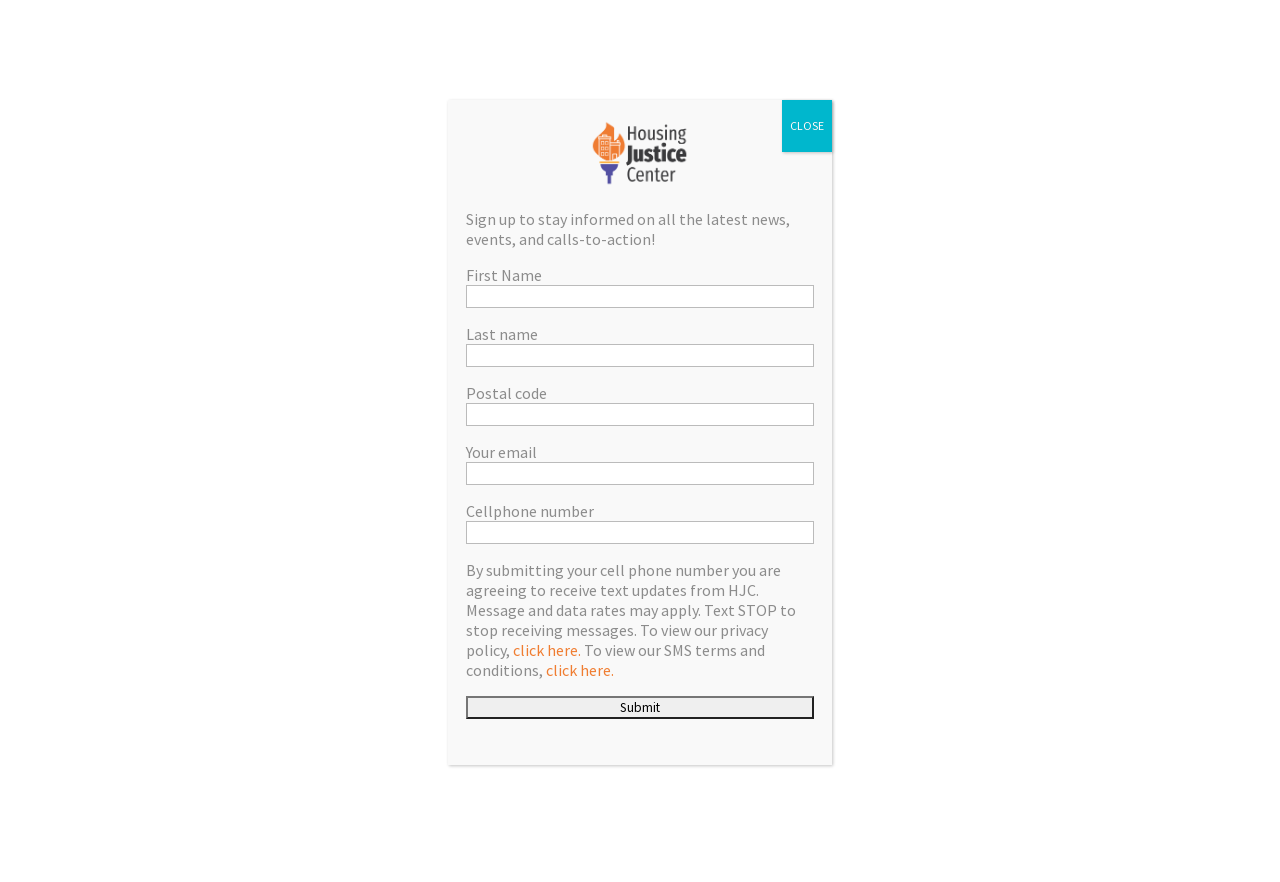What is the purpose of the contact form?
Using the visual information from the image, give a one-word or short-phrase answer.

To stay informed on news and events